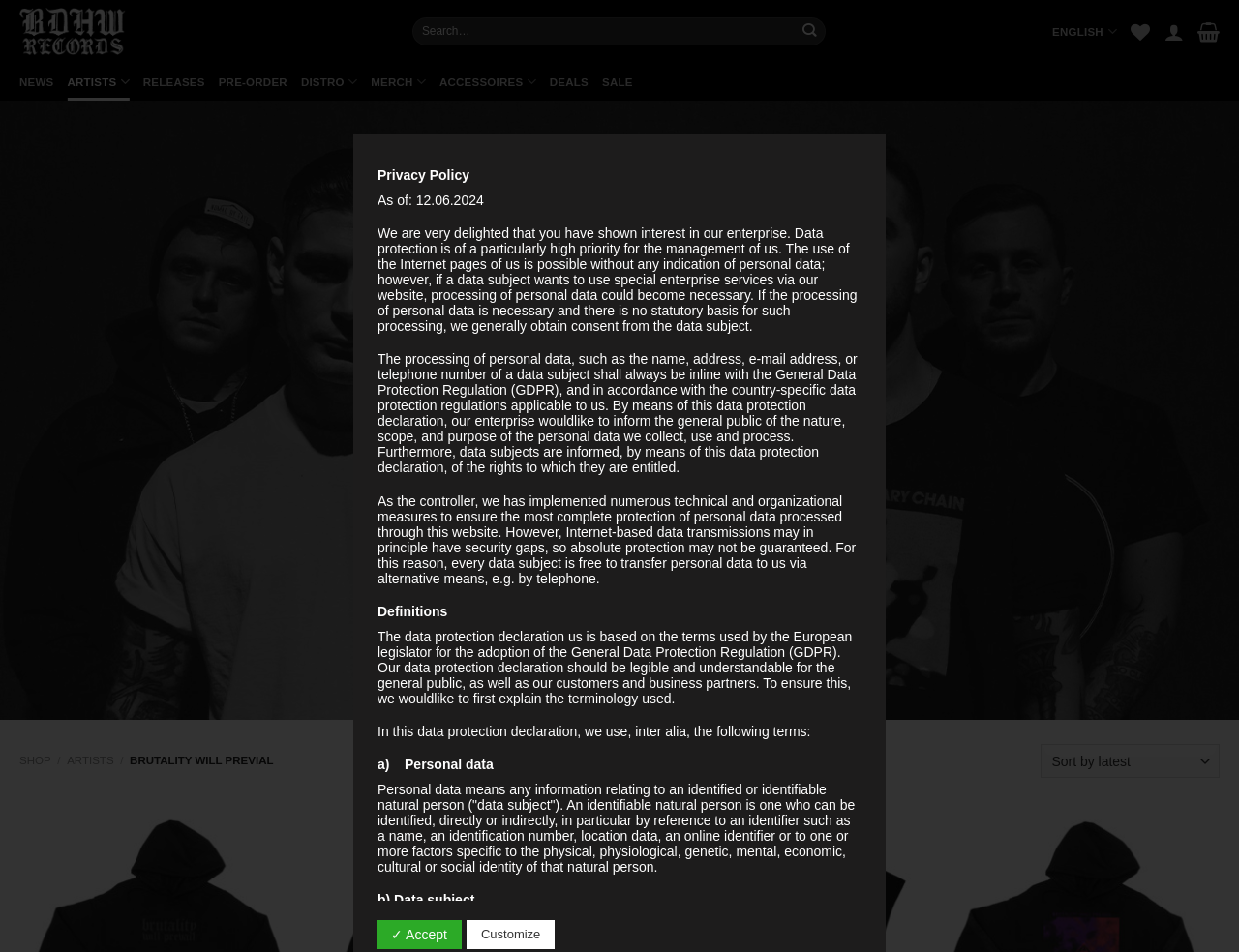What is the main heading of this webpage? Please extract and provide it.

 ABOUT BRUTALITY WILL PREVAIL 
